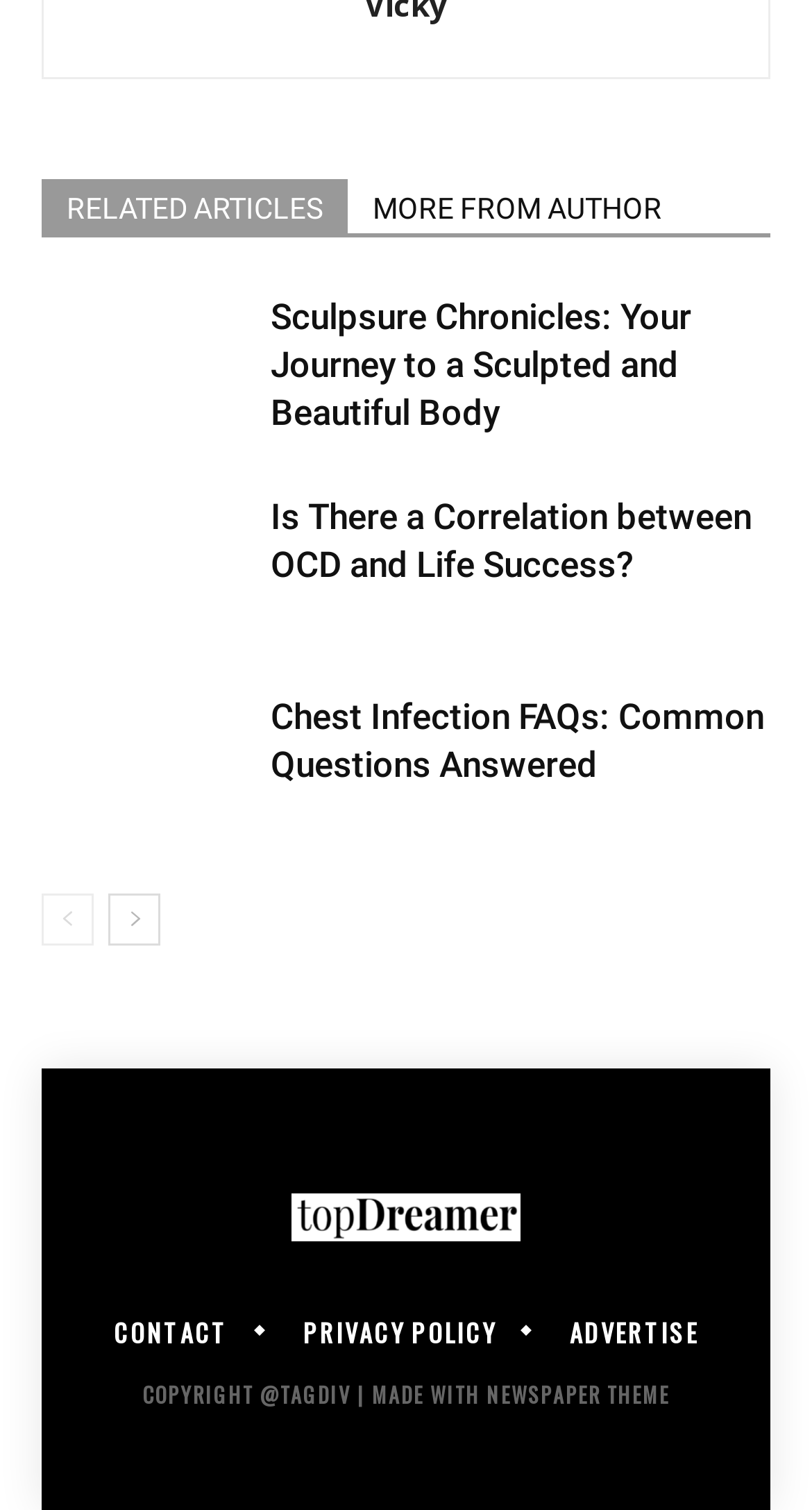Based on what you see in the screenshot, provide a thorough answer to this question: Is there a logo on the page?

I found an image element with the description 'Logo', which suggests that there is a logo on the page. The logo is likely located near the top of the page, based on the bounding box coordinates [0.359, 0.791, 0.641, 0.823].